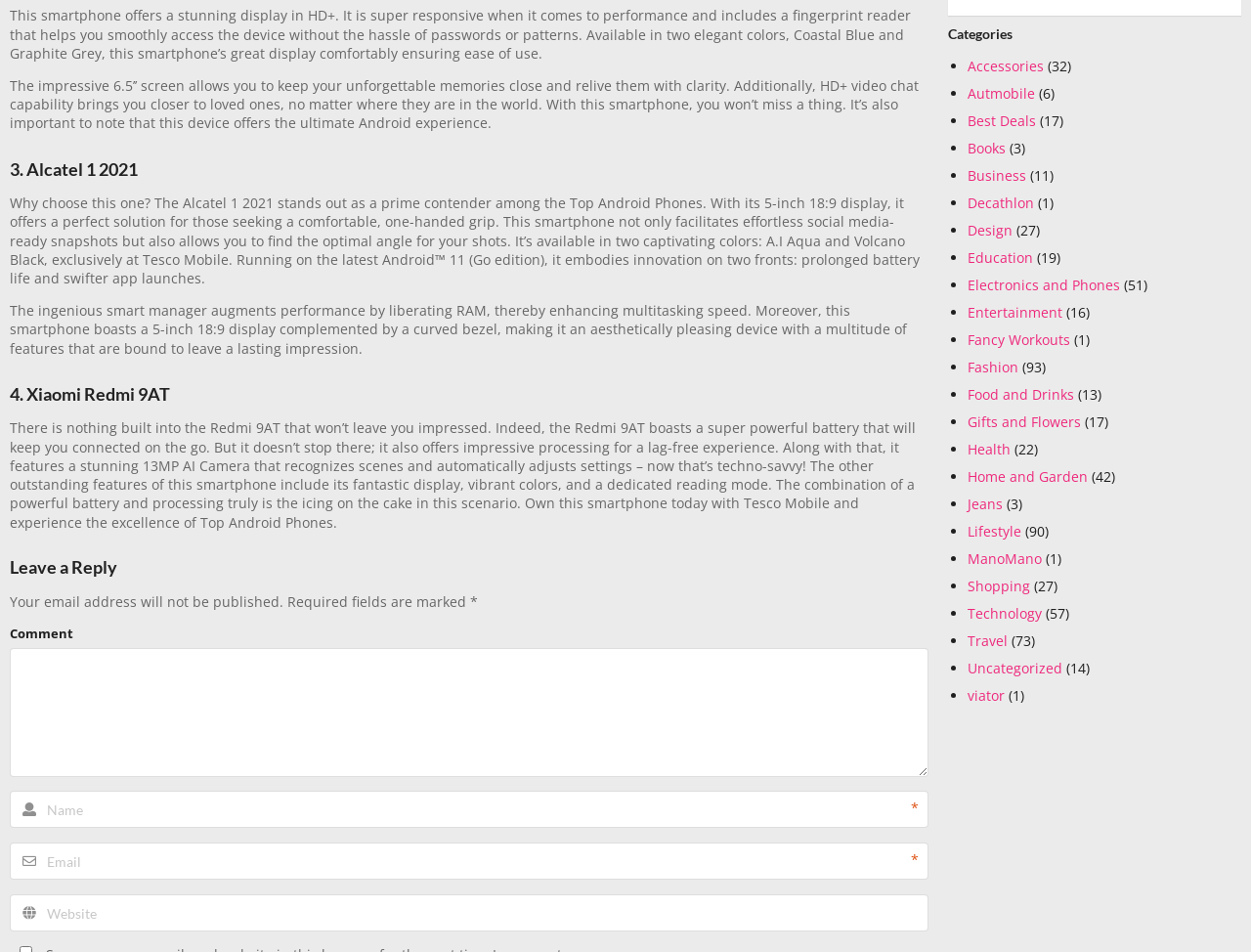Bounding box coordinates are to be given in the format (top-left x, top-left y, bottom-right x, bottom-right y). All values must be floating point numbers between 0 and 1. Provide the bounding box coordinate for the UI element described as: parent_node: * aria-describedby="email-notes" name="email" placeholder="Email"

[0.008, 0.885, 0.742, 0.924]